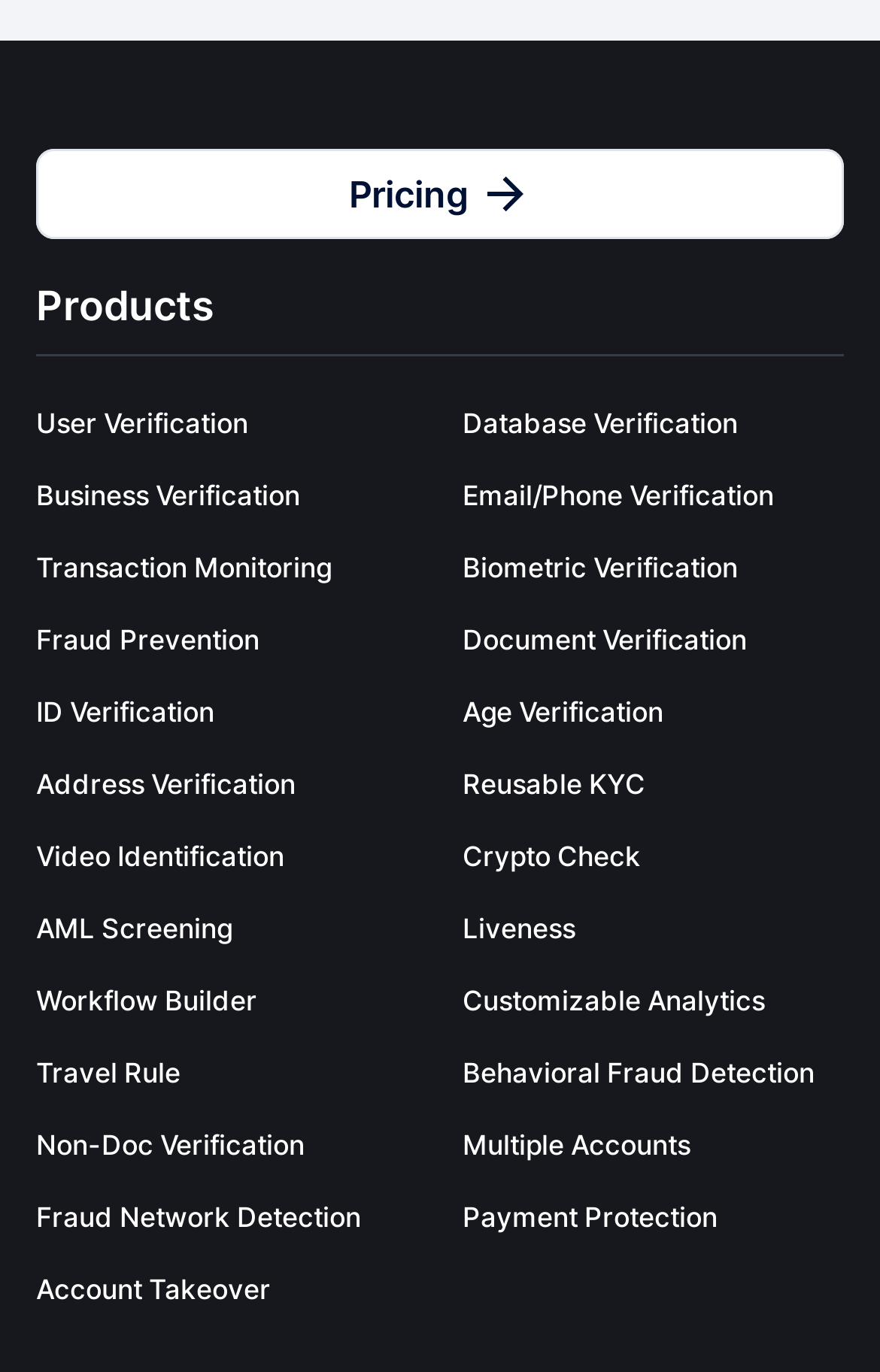What is the last link on the right side?
Answer the question based on the image using a single word or a brief phrase.

Payment Protection